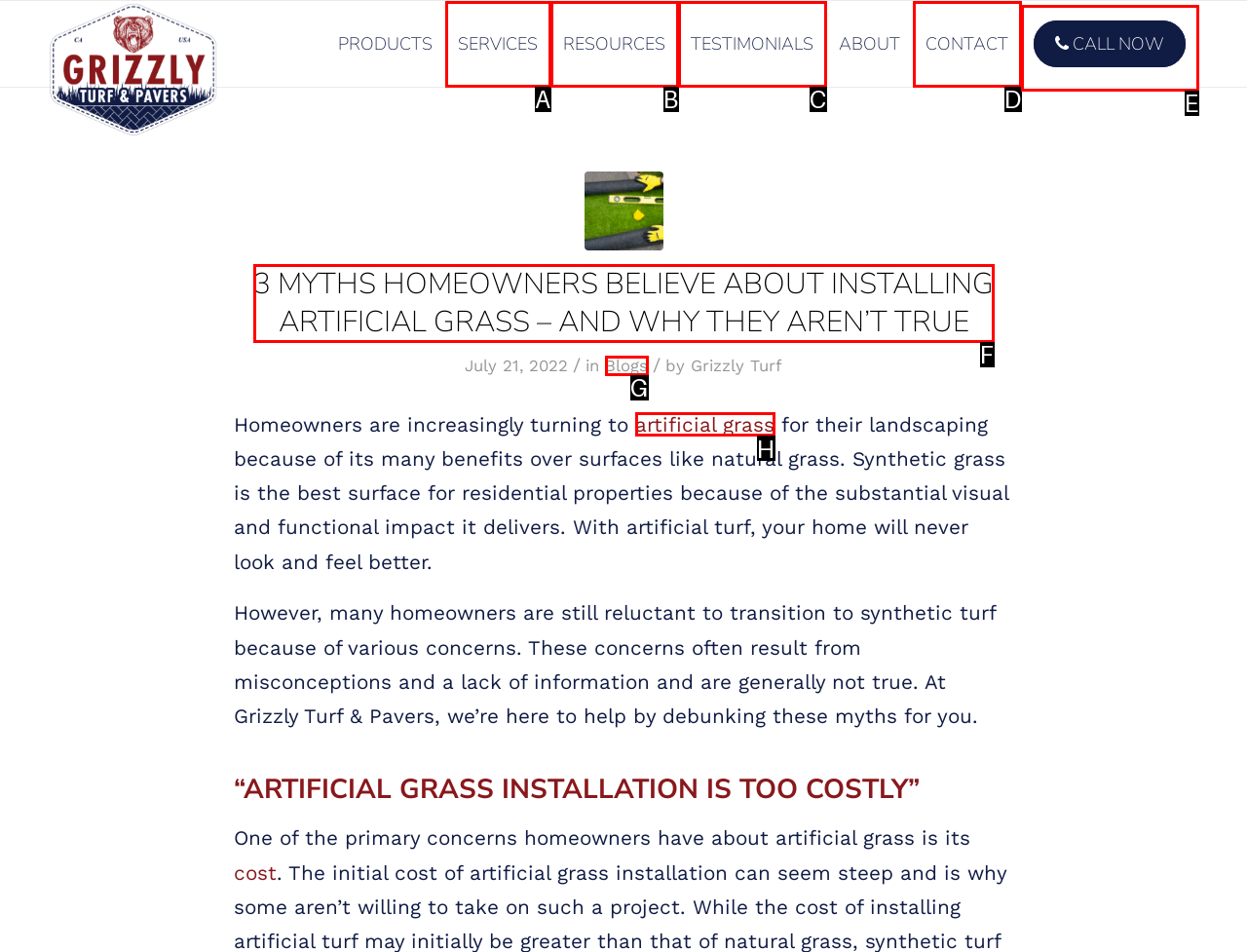Choose the option that best matches the description: Resources
Indicate the letter of the matching option directly.

B